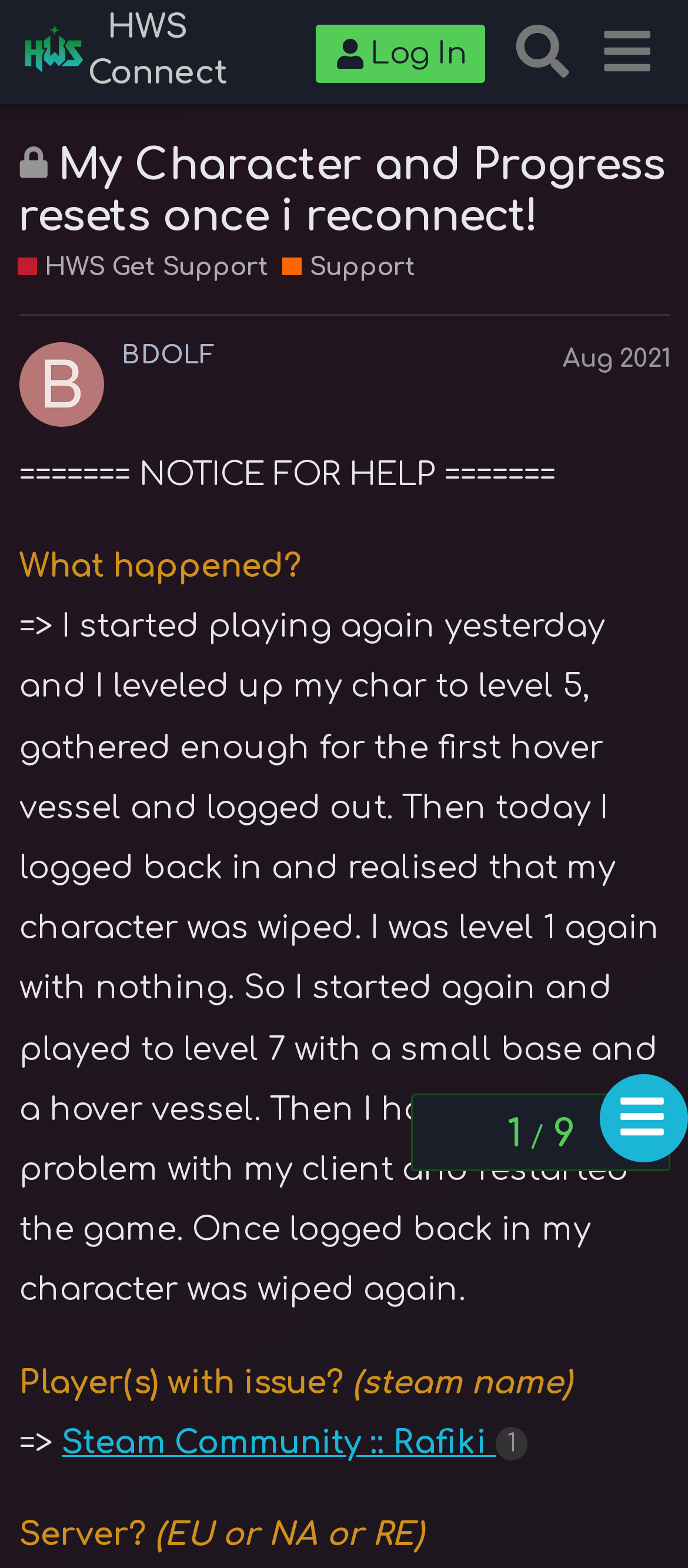What is the name of the forum?
Using the image as a reference, give a one-word or short phrase answer.

Forum HWS